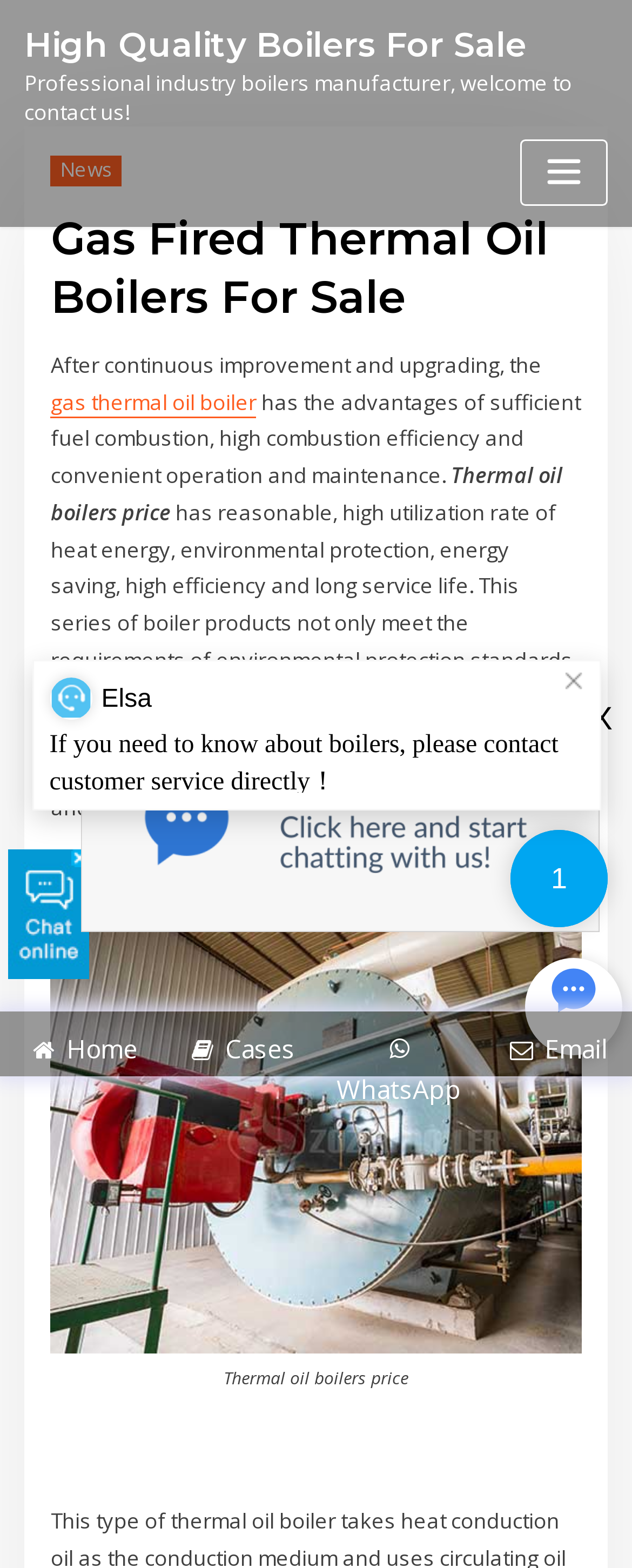Answer the question below using just one word or a short phrase: 
Is there a contact method provided on the webpage?

Yes